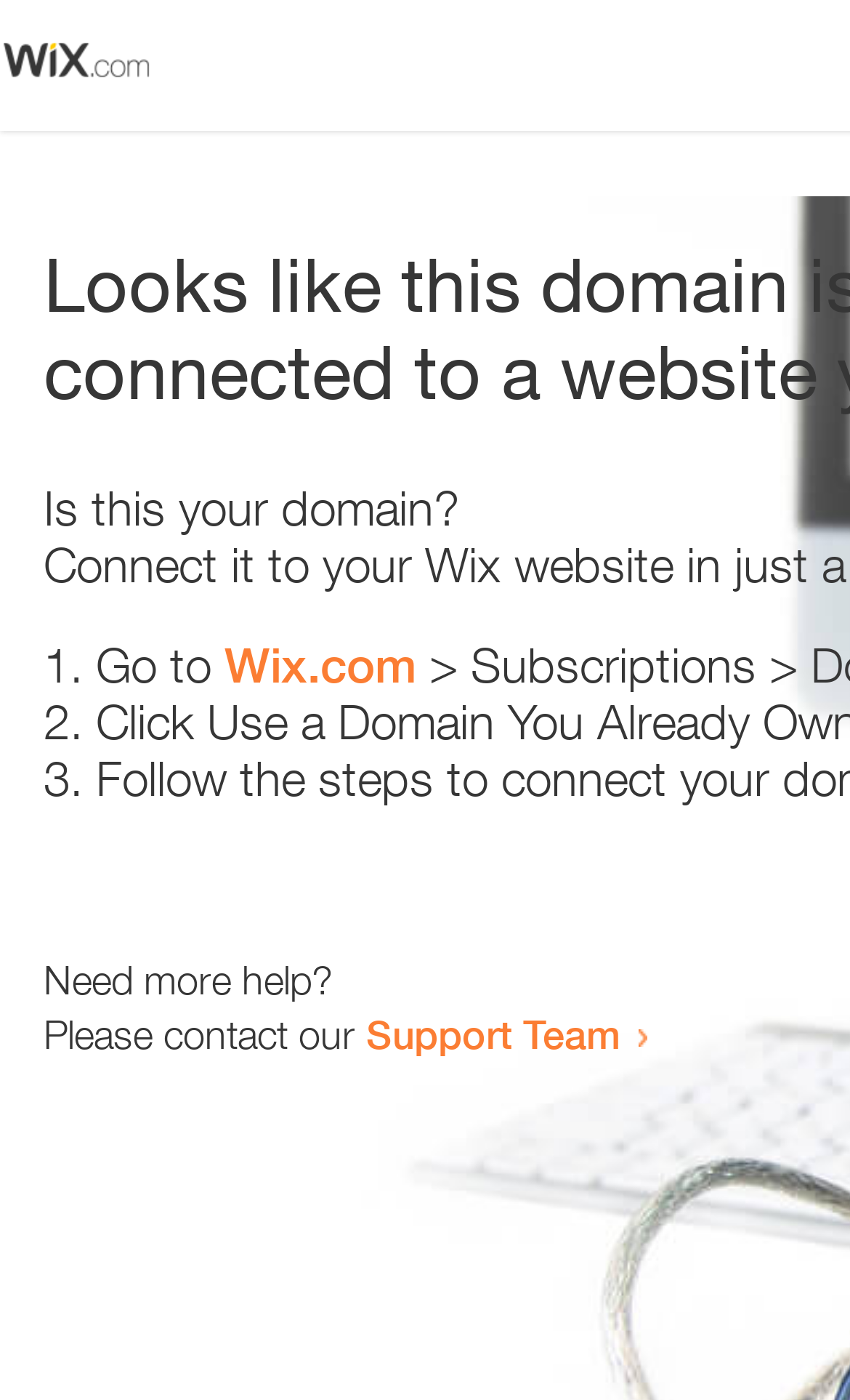Please provide the bounding box coordinate of the region that matches the element description: Support Team. Coordinates should be in the format (top-left x, top-left y, bottom-right x, bottom-right y) and all values should be between 0 and 1.

[0.431, 0.721, 0.731, 0.755]